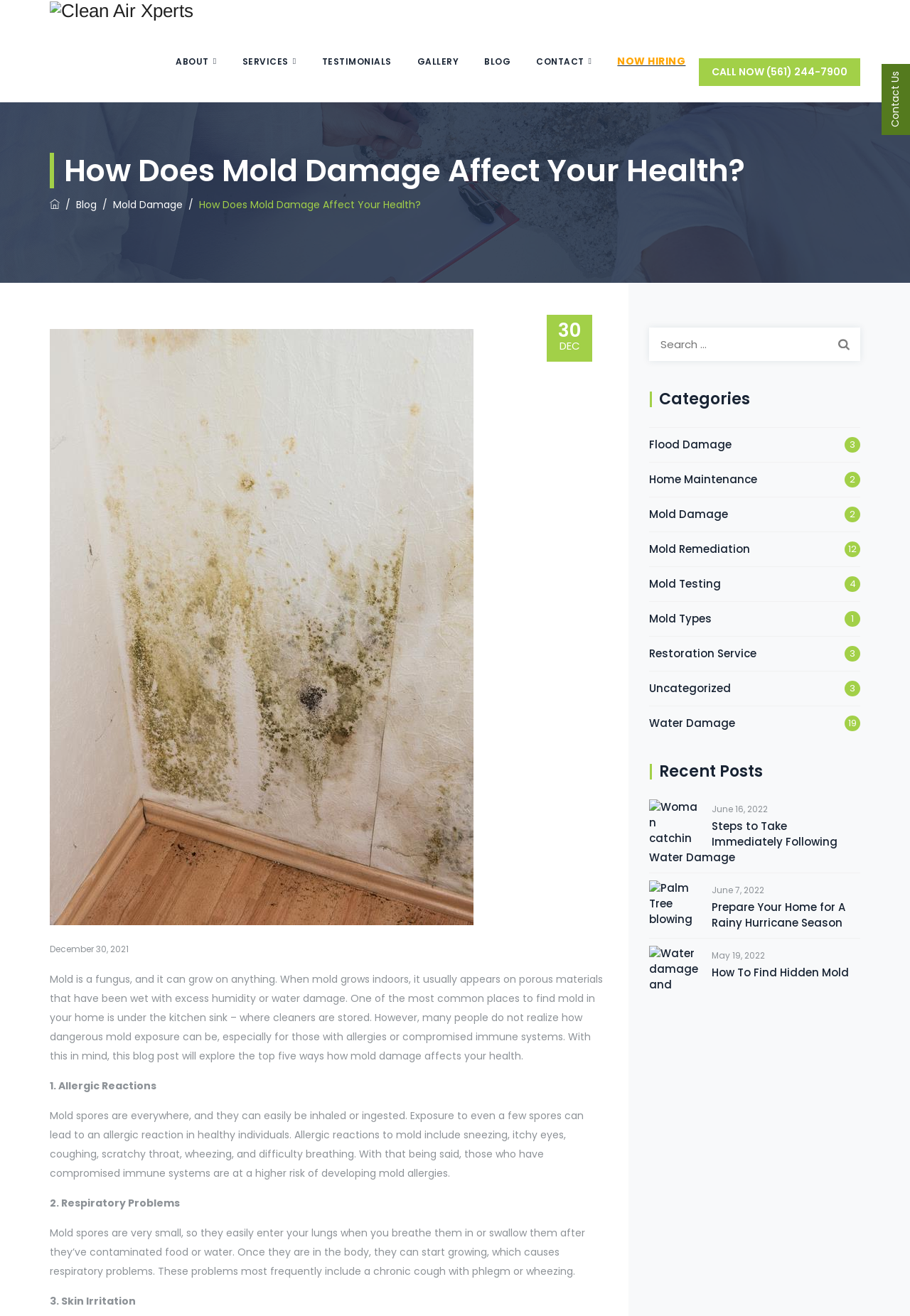Identify the bounding box of the UI element described as follows: "Mold Remediation". Provide the coordinates as four float numbers in the range of 0 to 1 [left, top, right, bottom].

[0.714, 0.41, 0.825, 0.424]